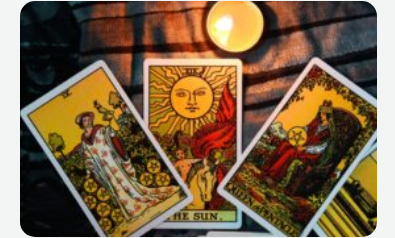What is the figure on the left card wearing?
Look at the image and respond with a one-word or short phrase answer.

A flowing robe